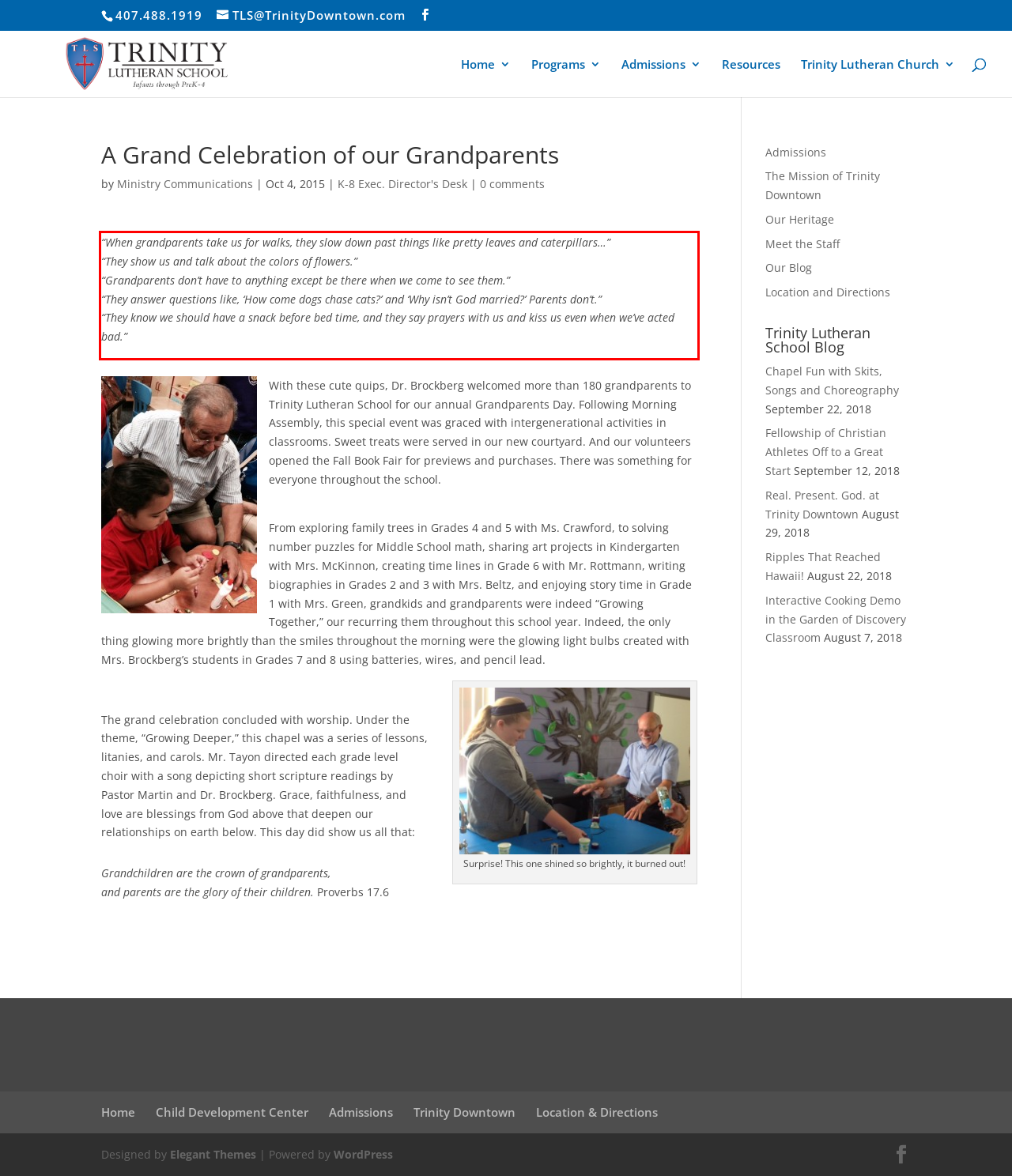Given a screenshot of a webpage with a red bounding box, please identify and retrieve the text inside the red rectangle.

“When grandparents take us for walks, they slow down past things like pretty leaves and caterpillars…” “They show us and talk about the colors of flowers.” “Grandparents don’t have to anything except be there when we come to see them.” “They answer questions like, ‘How come dogs chase cats?’ and ‘Why isn’t God married?’ Parents don’t.” “They know we should have a snack before bed time, and they say prayers with us and kiss us even when we’ve acted bad.”